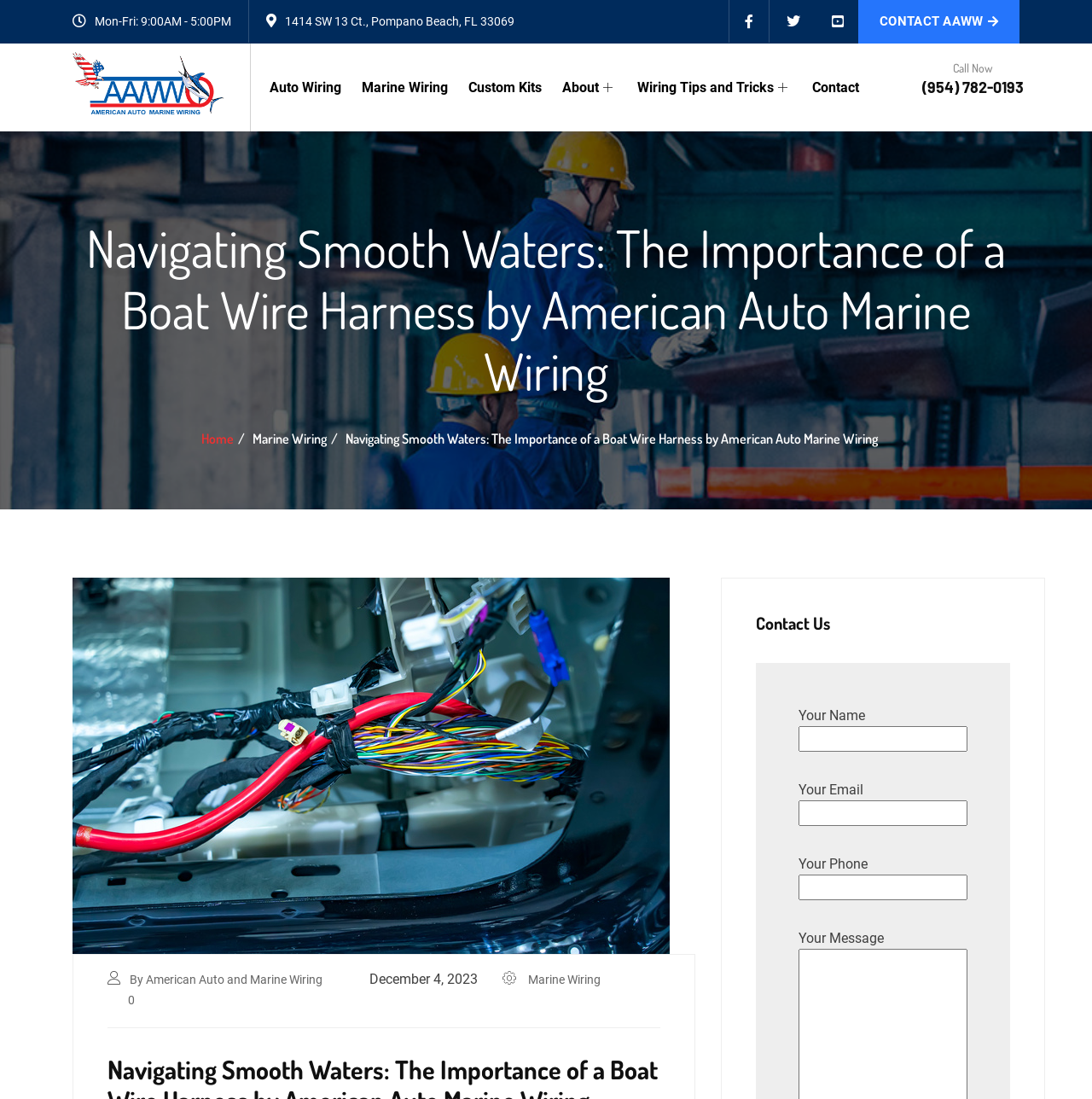What is the phone number to call?
We need a detailed and exhaustive answer to the question. Please elaborate.

I found the phone number by looking at the 'Call Now' section on the webpage, where it is prominently displayed.